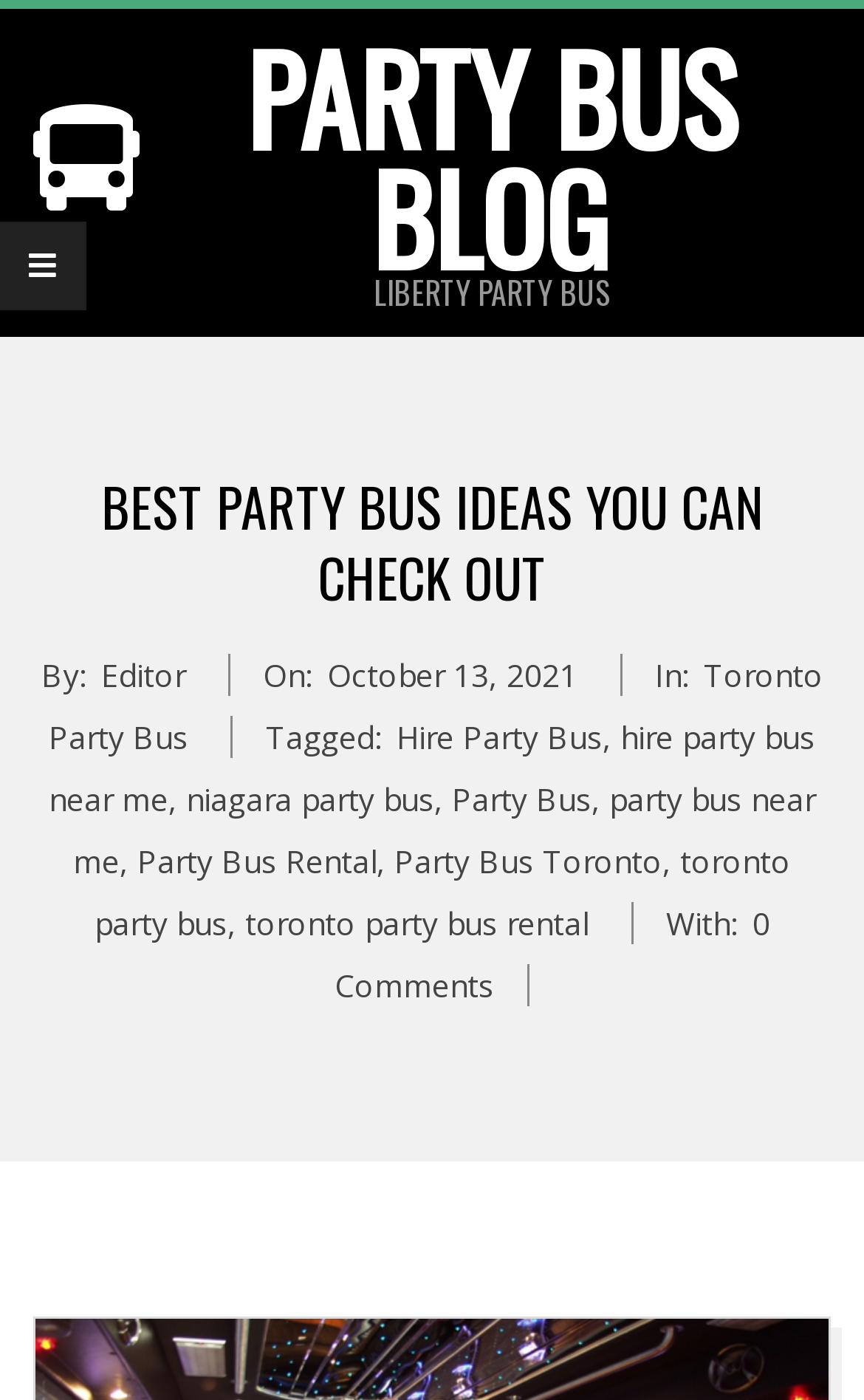Locate the bounding box of the UI element with the following description: "toronto party bus rental".

[0.283, 0.644, 0.681, 0.674]